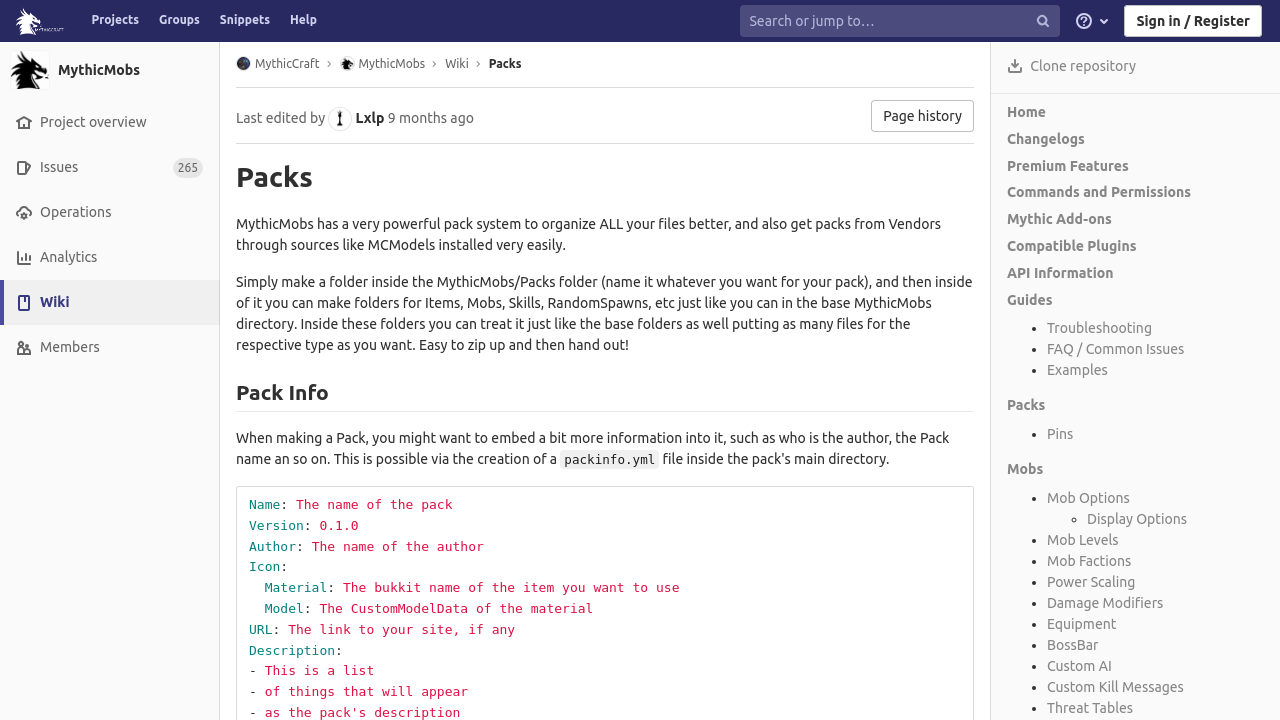Please reply to the following question with a single word or a short phrase:
What is the name of the folder where packs are stored?

Packs